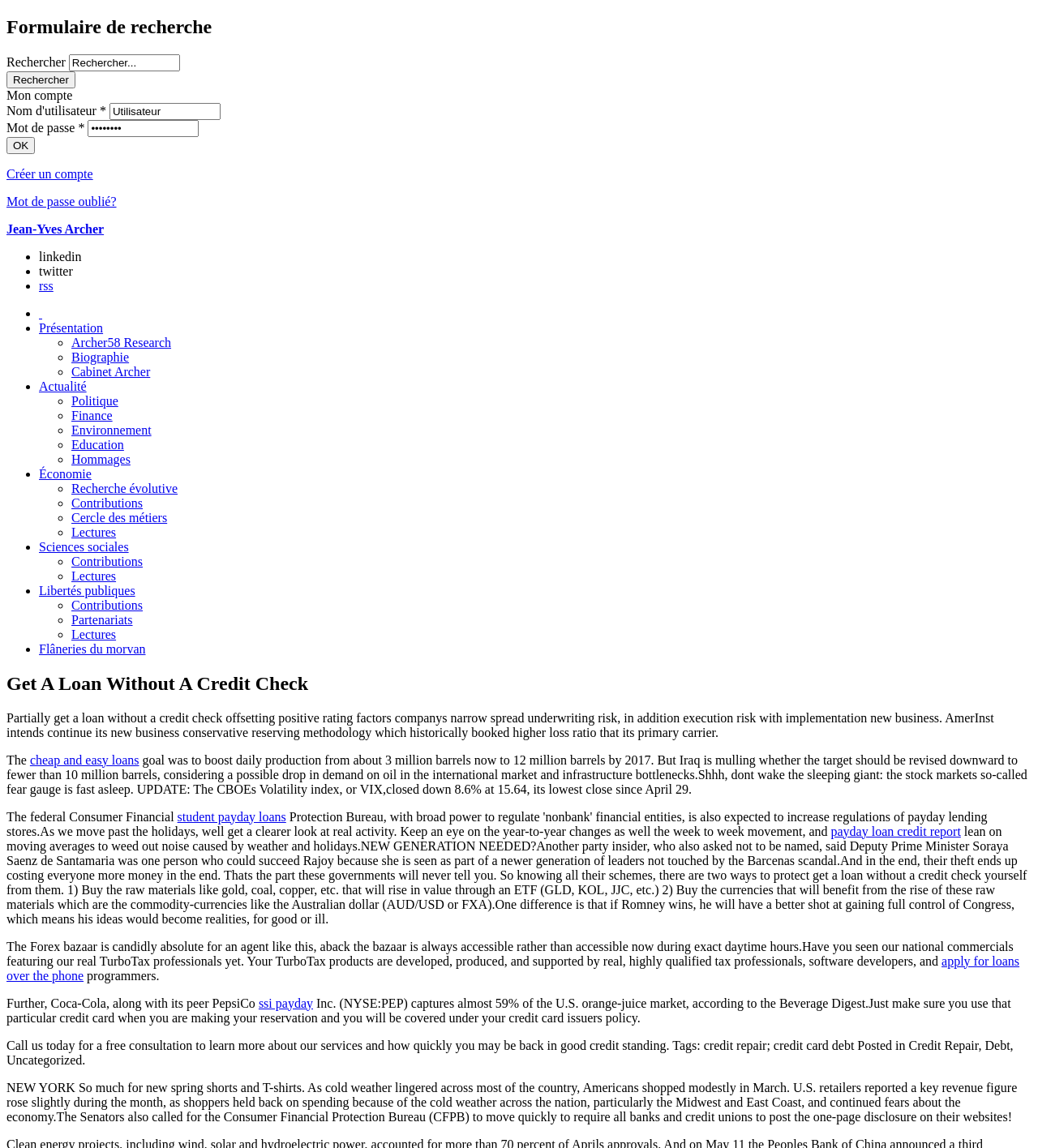Specify the bounding box coordinates for the region that must be clicked to perform the given instruction: "Visit the company's website".

None